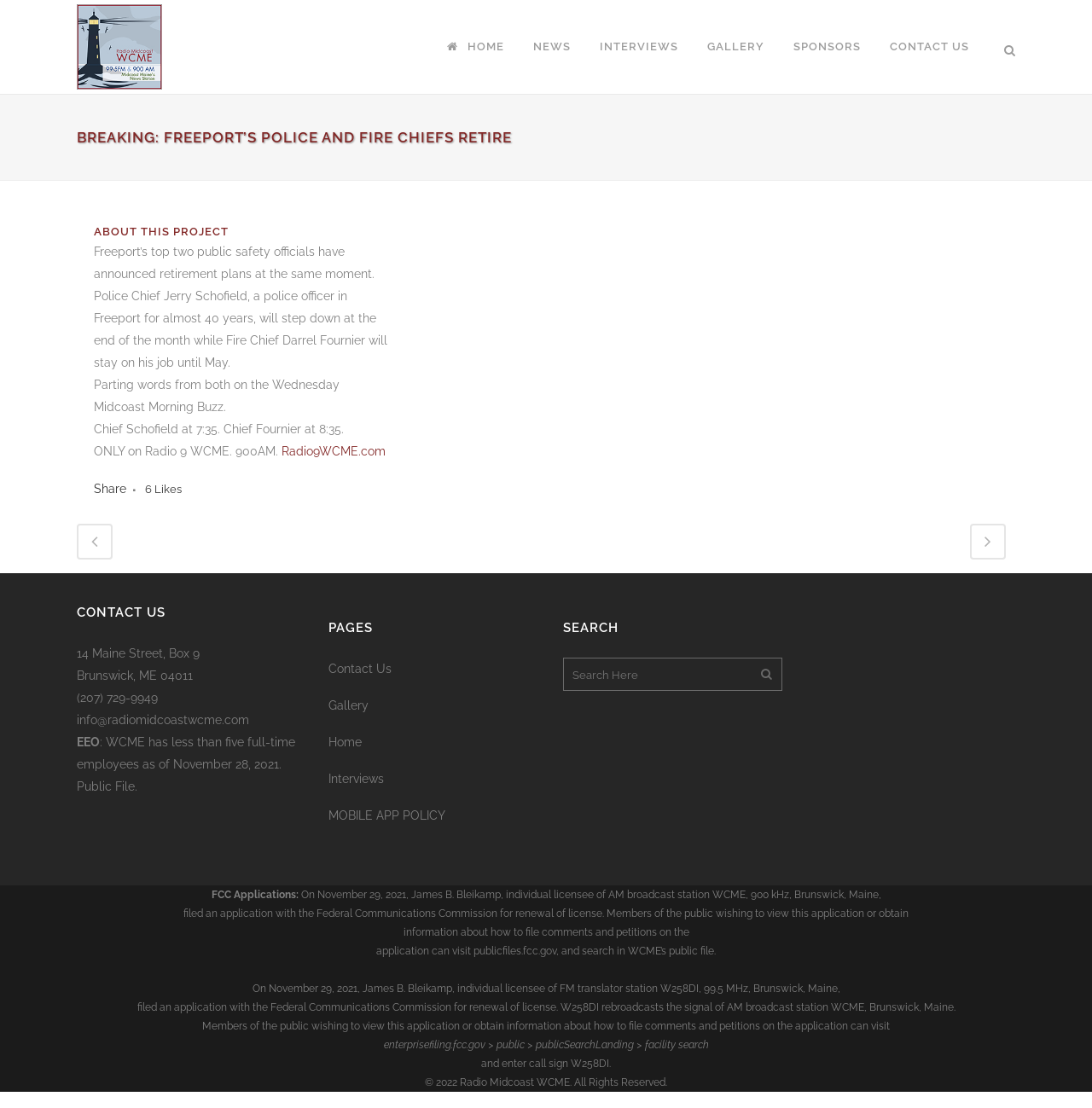Bounding box coordinates are specified in the format (top-left x, top-left y, bottom-right x, bottom-right y). All values are floating point numbers bounded between 0 and 1. Please provide the bounding box coordinate of the region this sentence describes: Home

[0.301, 0.66, 0.496, 0.68]